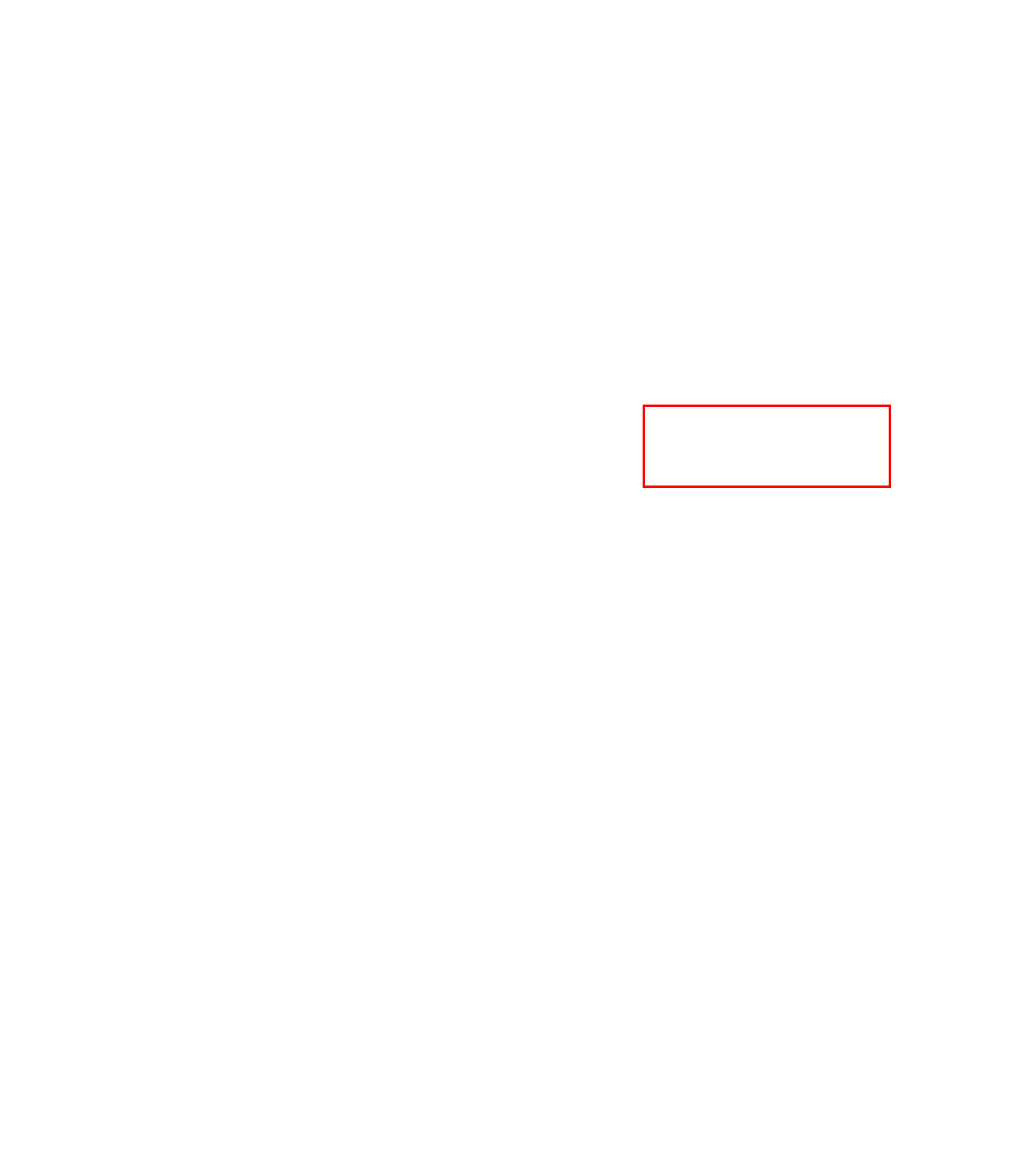Given a screenshot of a webpage containing a red bounding box, perform OCR on the text within this red bounding box and provide the text content.

In our digital catalog you can find product specifications, literature and helpful tools like product configurators, 2D/3D models, cross reference, crimp specs and many more.